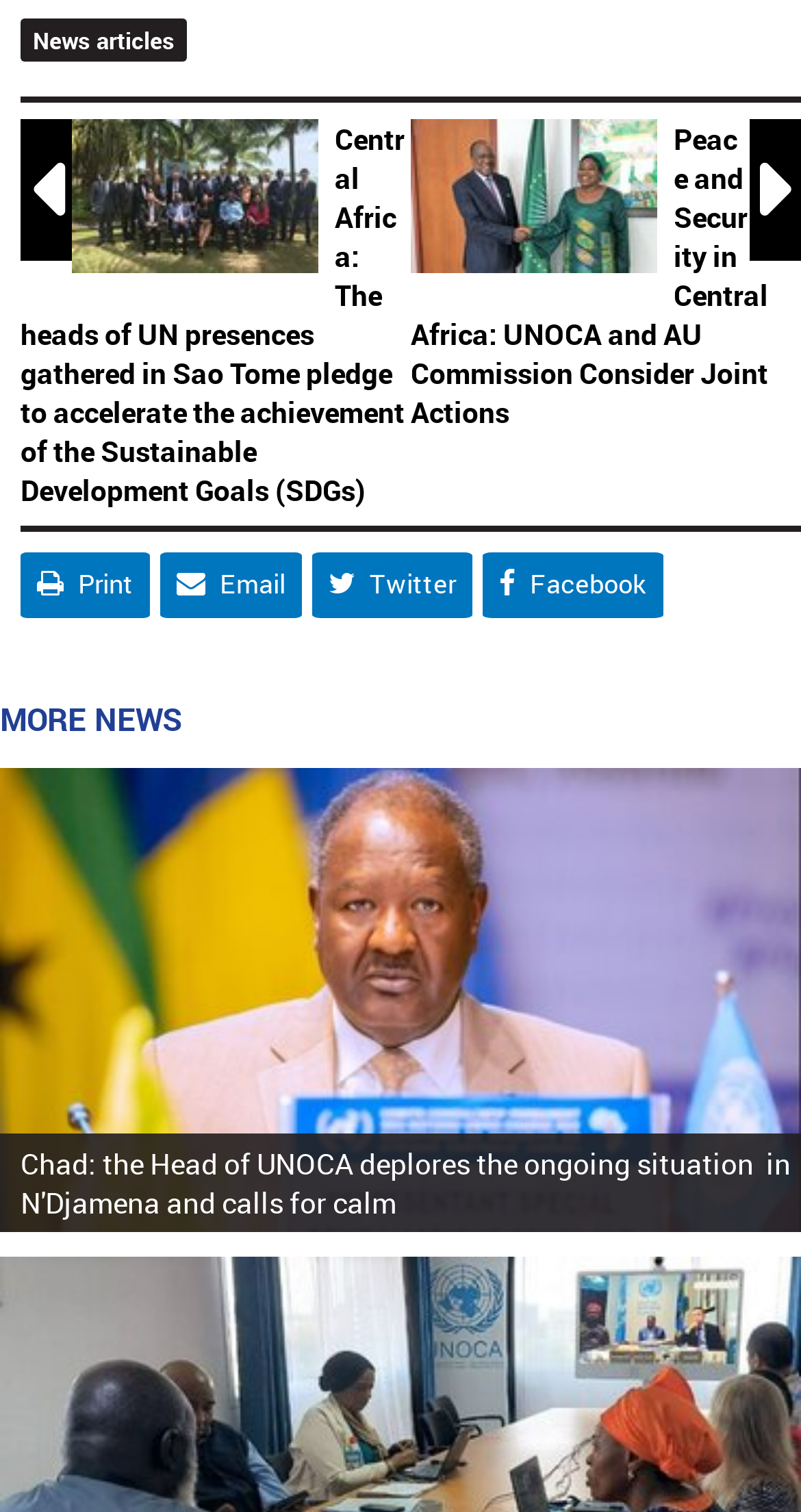Pinpoint the bounding box coordinates of the area that should be clicked to complete the following instruction: "Click on the news article about Central Africa". The coordinates must be given as four float numbers between 0 and 1, i.e., [left, top, right, bottom].

[0.09, 0.079, 0.418, 0.187]